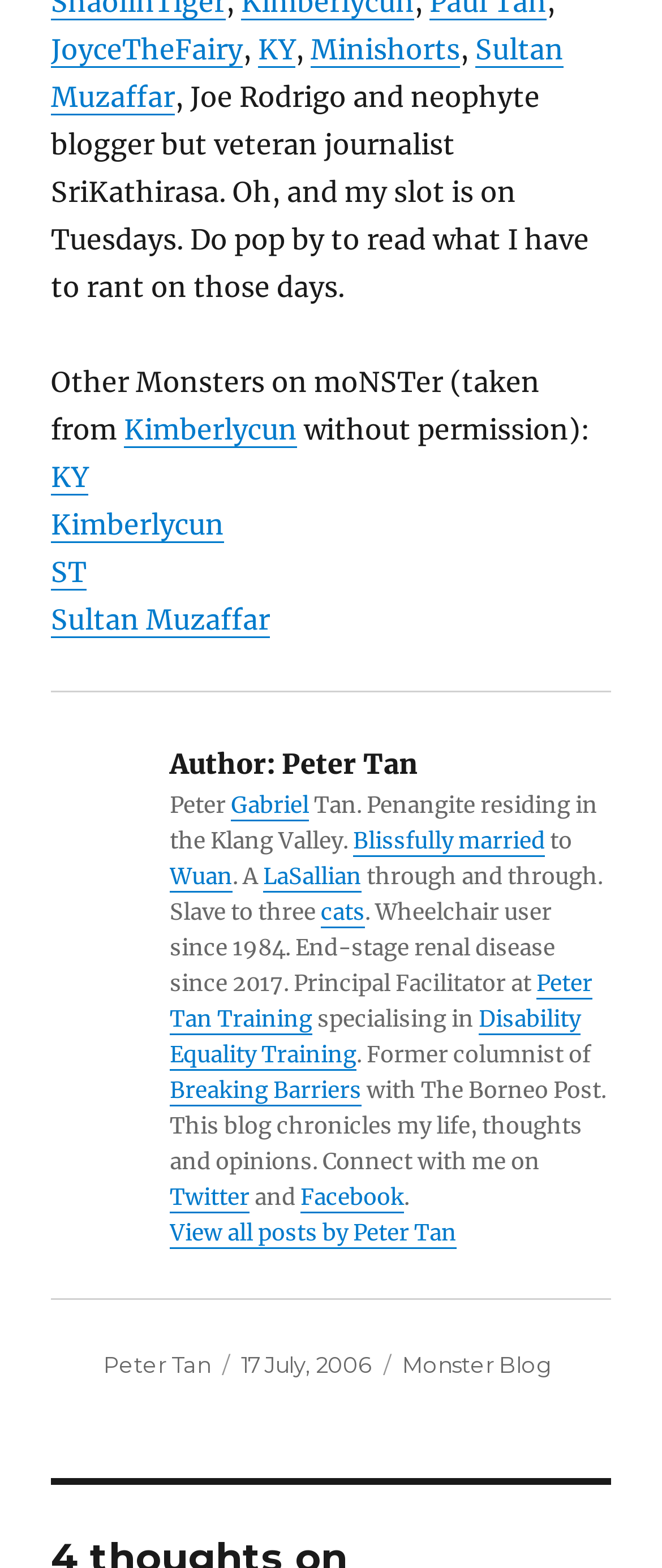Find the bounding box coordinates of the area that needs to be clicked in order to achieve the following instruction: "Read about the author". The coordinates should be specified as four float numbers between 0 and 1, i.e., [left, top, right, bottom].

[0.077, 0.471, 0.923, 0.502]